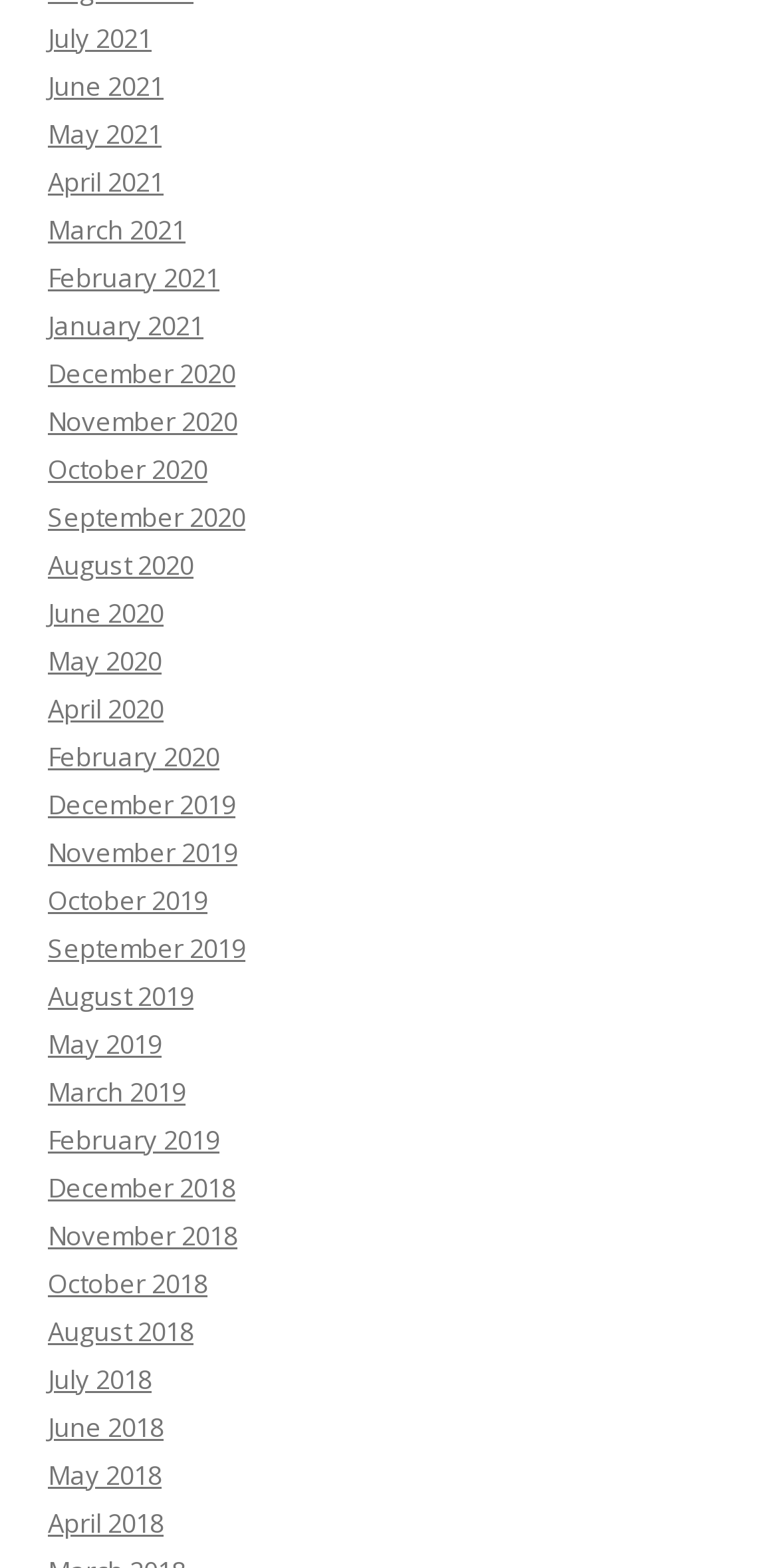Provide a one-word or short-phrase response to the question:
What is the earliest month listed?

December 2018